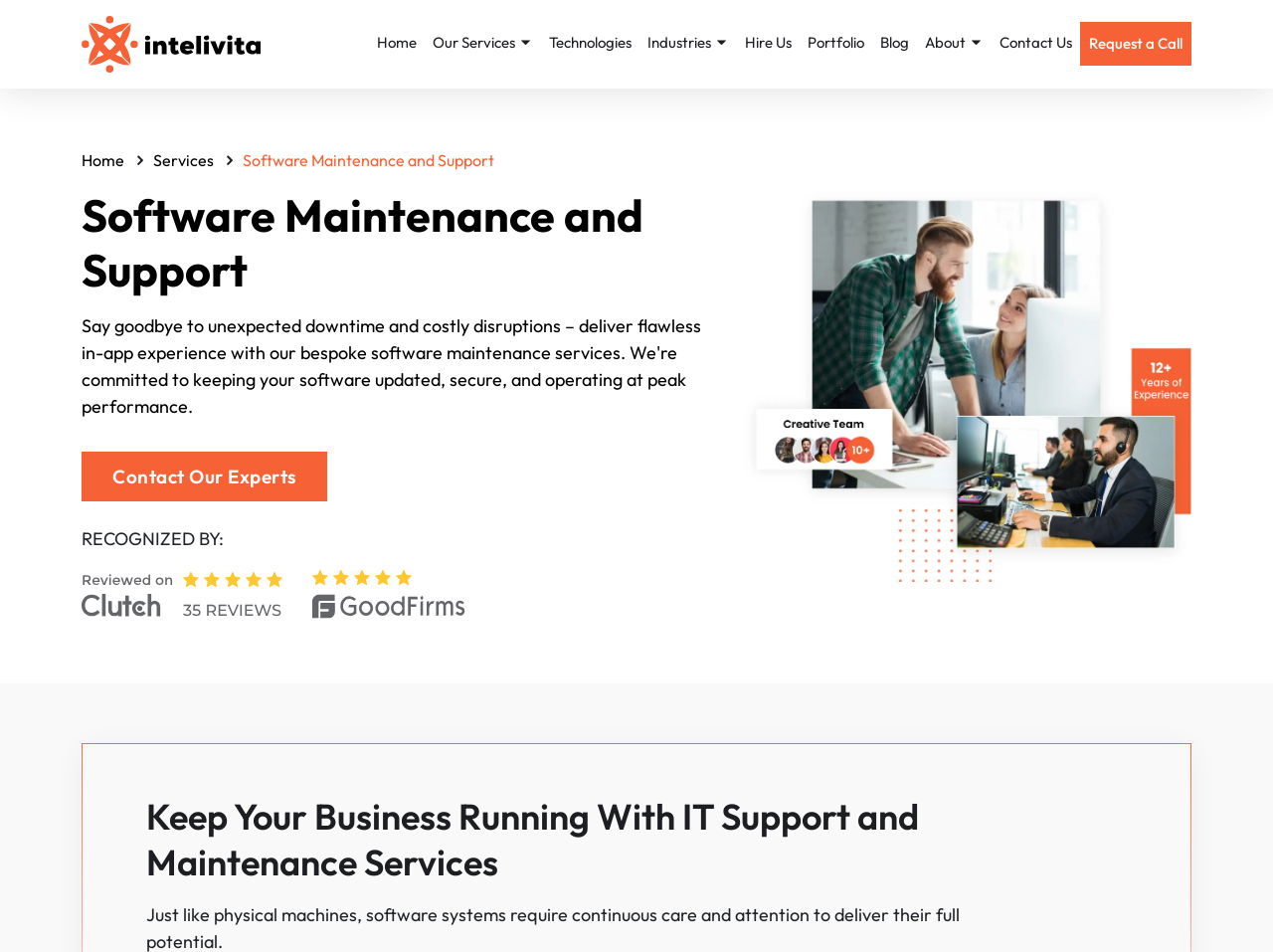How many menu items are there?
Using the details from the image, give an elaborate explanation to answer the question.

By counting the link elements at the top of the page, I found that there are 9 menu items: 'Home', 'Our Services', 'Technologies', 'Industries', 'Hire Us', 'Portfolio', 'Blog', 'About', and 'Contact Us'.